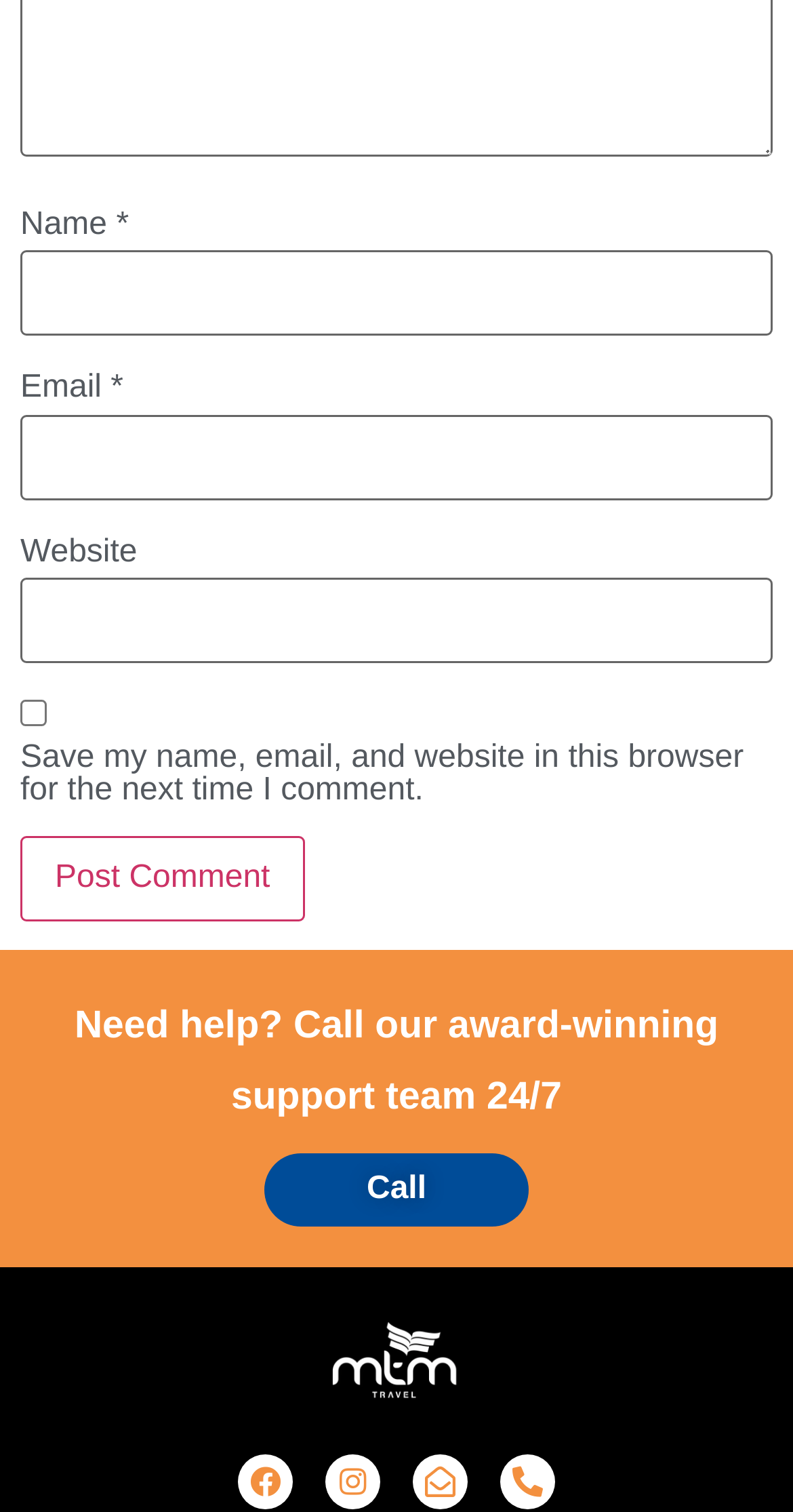Given the element description, predict the bounding box coordinates in the format (top-left x, top-left y, bottom-right x, bottom-right y). Make sure all values are between 0 and 1. Here is the element description: parent_node: Name * name="author"

[0.026, 0.166, 0.974, 0.222]